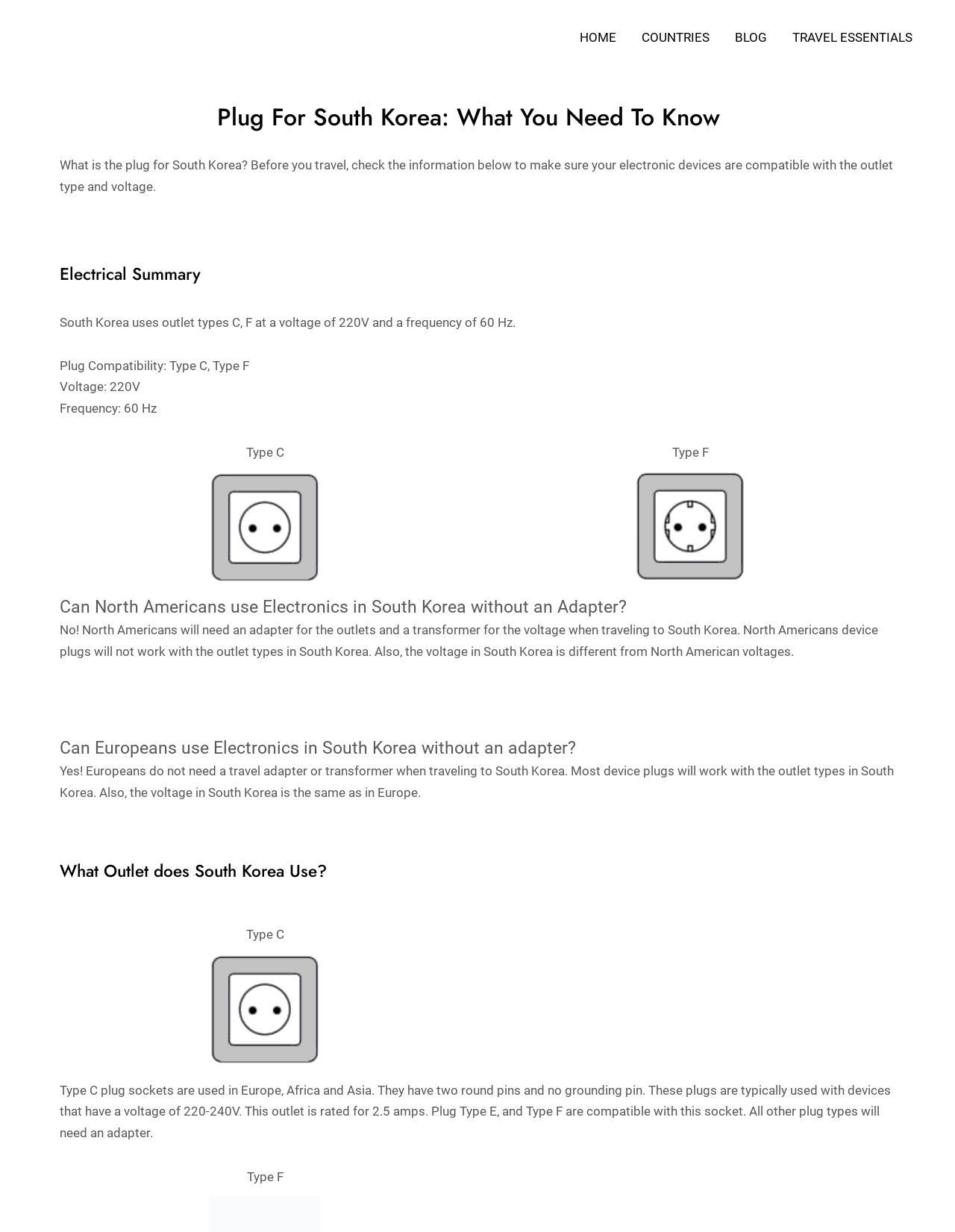Refer to the screenshot and answer the following question in detail:
What type of outlets are used in South Korea?

According to the webpage, South Korea uses outlet types C and F, which is stated in the 'Electrical Summary' section.